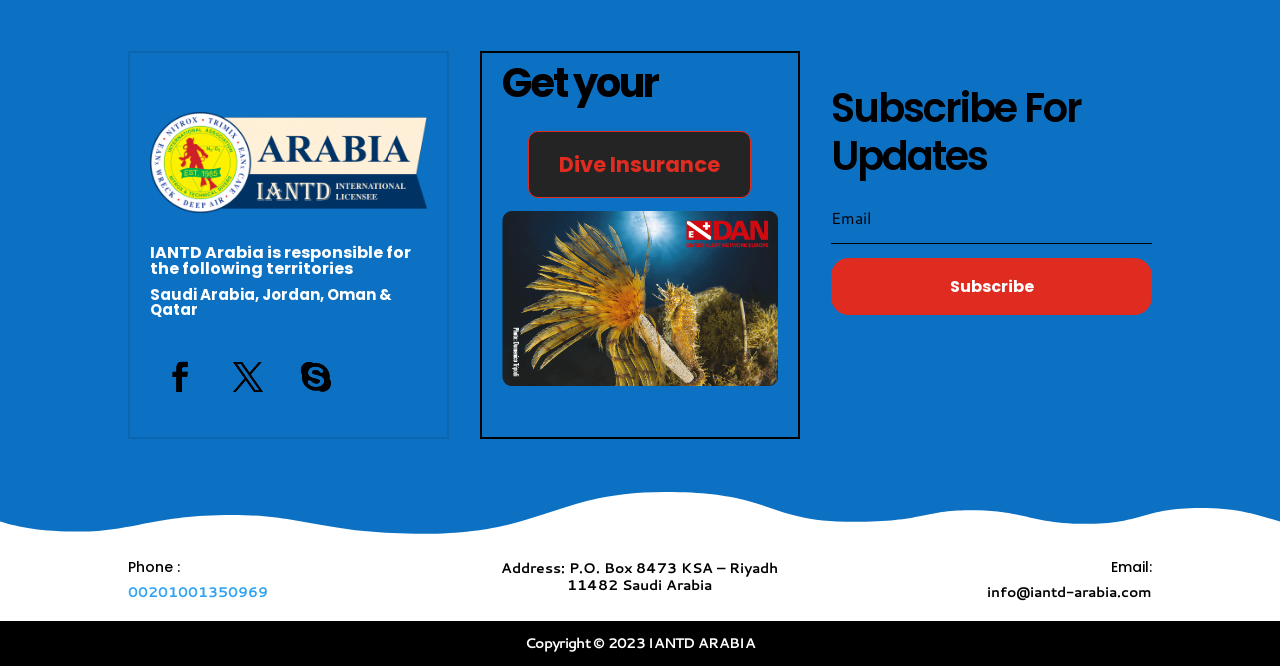With reference to the image, please provide a detailed answer to the following question: What is the email address of IANTD Arabia?

The email address can be found below the heading 'Email:' on the webpage, which displays the email address as 'info@iantd-arabia.com'.